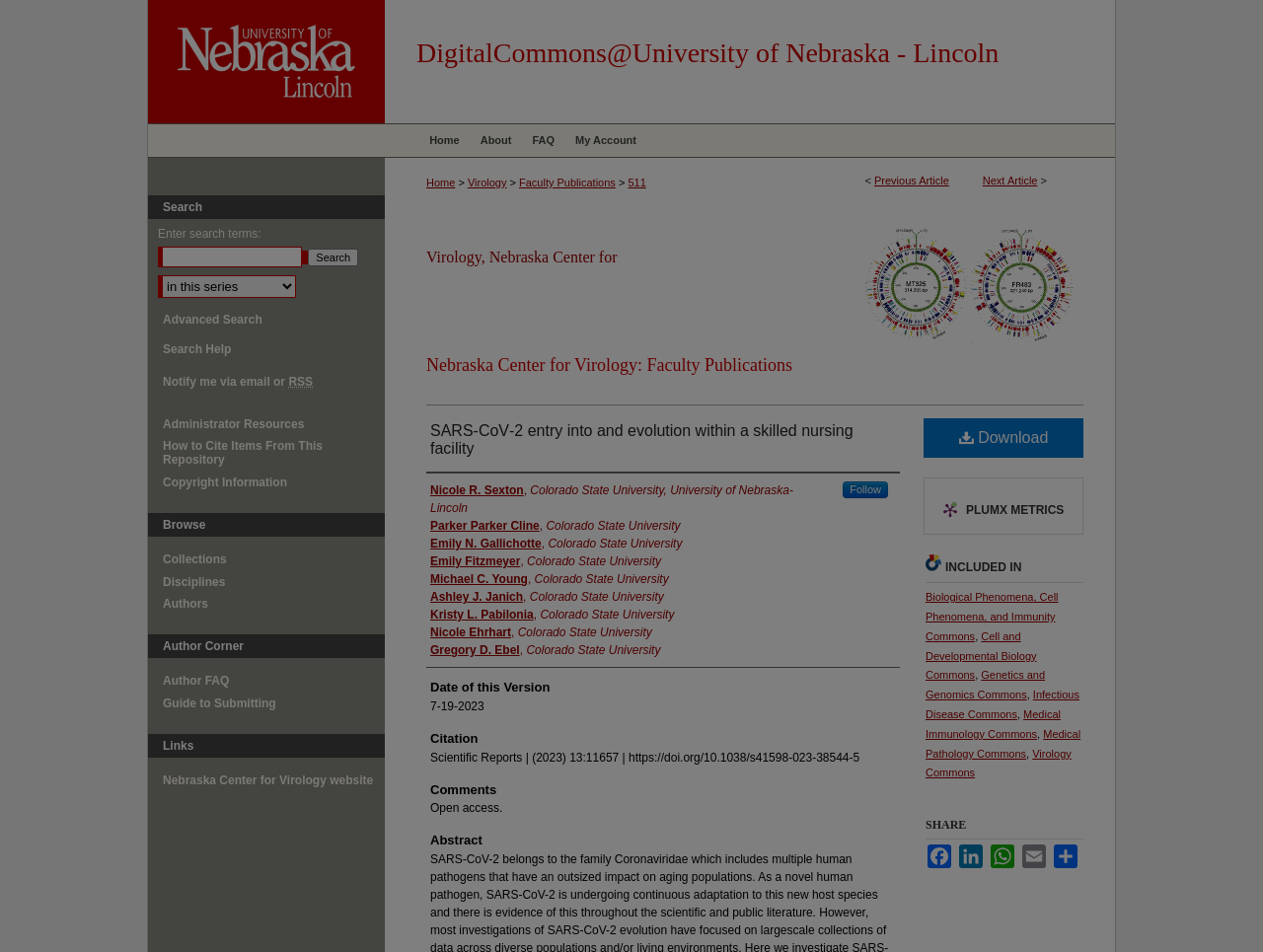Generate a detailed explanation of the webpage's features and information.

This webpage appears to be a scholarly article page from the University of Nebraska-Lincoln's digital repository. At the top, there is a menu link and a link to the university's digital commons. Below that, there is a navigation bar with links to "My Account", "FAQ", "About", and "Home".

The main content of the page is divided into several sections. The first section displays the article's title, "SARS-CoV-2 entry into and evolution within a skilled nursing facility", and its authors, including Nicole R. Sexton, Parker Parker Cline, and others. Below the title, there is an image related to the Nebraska Center for Virology.

The next section displays the article's metadata, including the date of the version, citation information, and an abstract. There are also links to download the article and view its PlumX metrics.

Following the metadata section, there are several links to related topics, including Biological Phenomena, Cell Phenomena, and Immunity Commons, Cell and Developmental Biology Commons, and others.

The page also features a "Share" section with links to share the article on Facebook, LinkedIn, WhatsApp, and via email. Additionally, there is a search bar at the bottom of the page, allowing users to search for specific terms. The search bar is accompanied by links to advanced search, search help, and administrator resources.